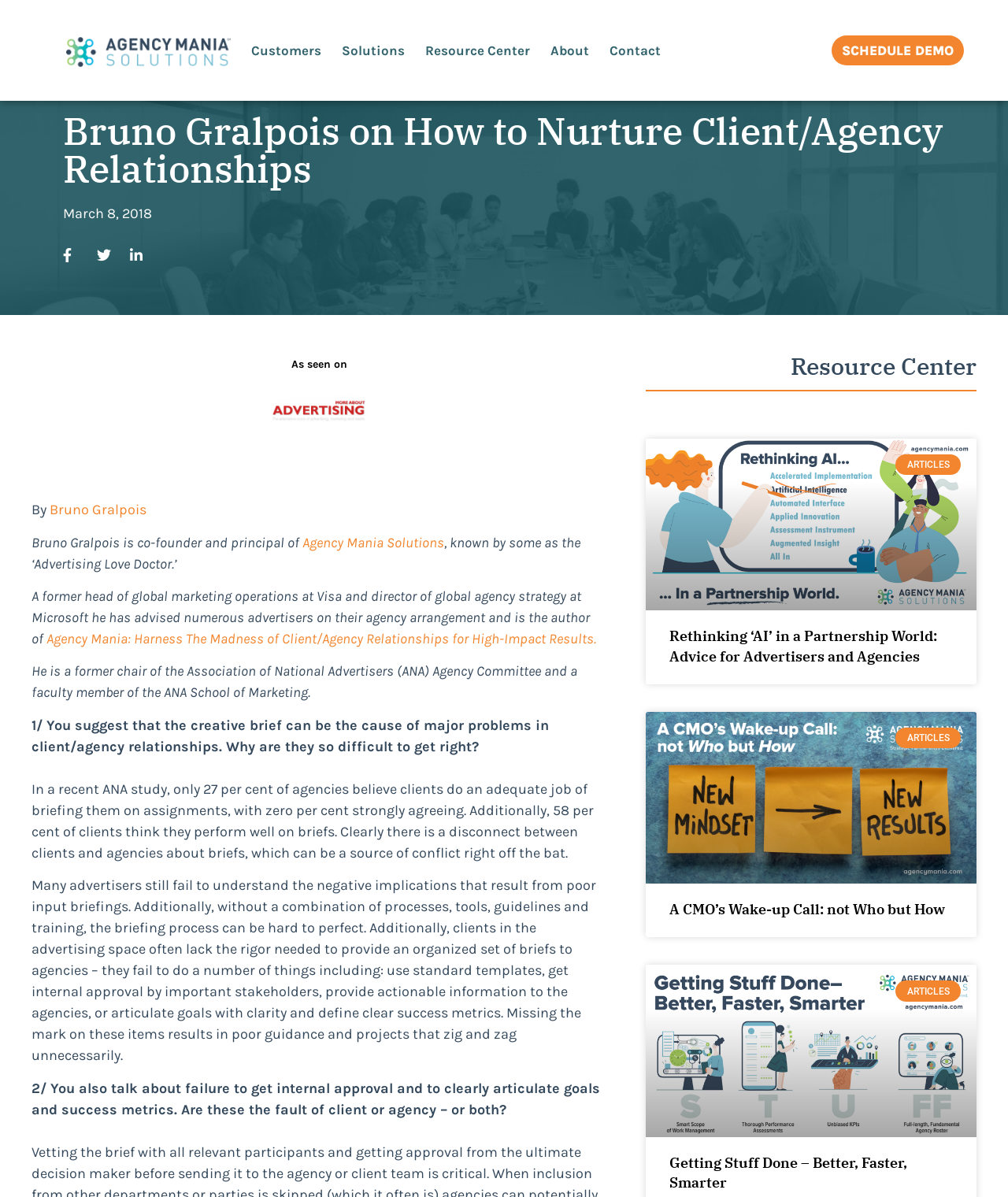What is the name of the author?
Refer to the image and answer the question using a single word or phrase.

Bruno Gralpois